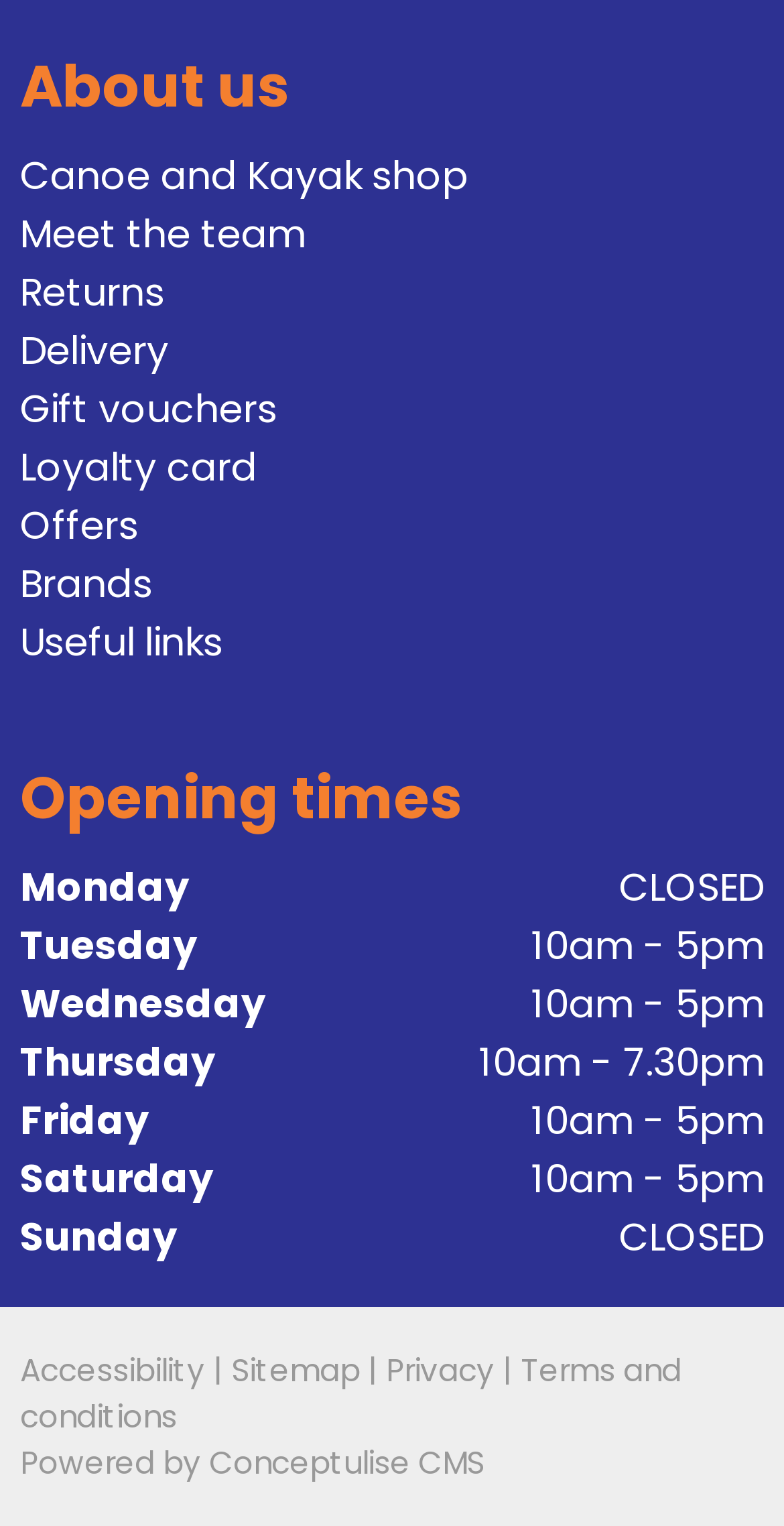What is the shortcut key for the 'Accessibility' link?
Using the image provided, answer with just one word or phrase.

Alt+0